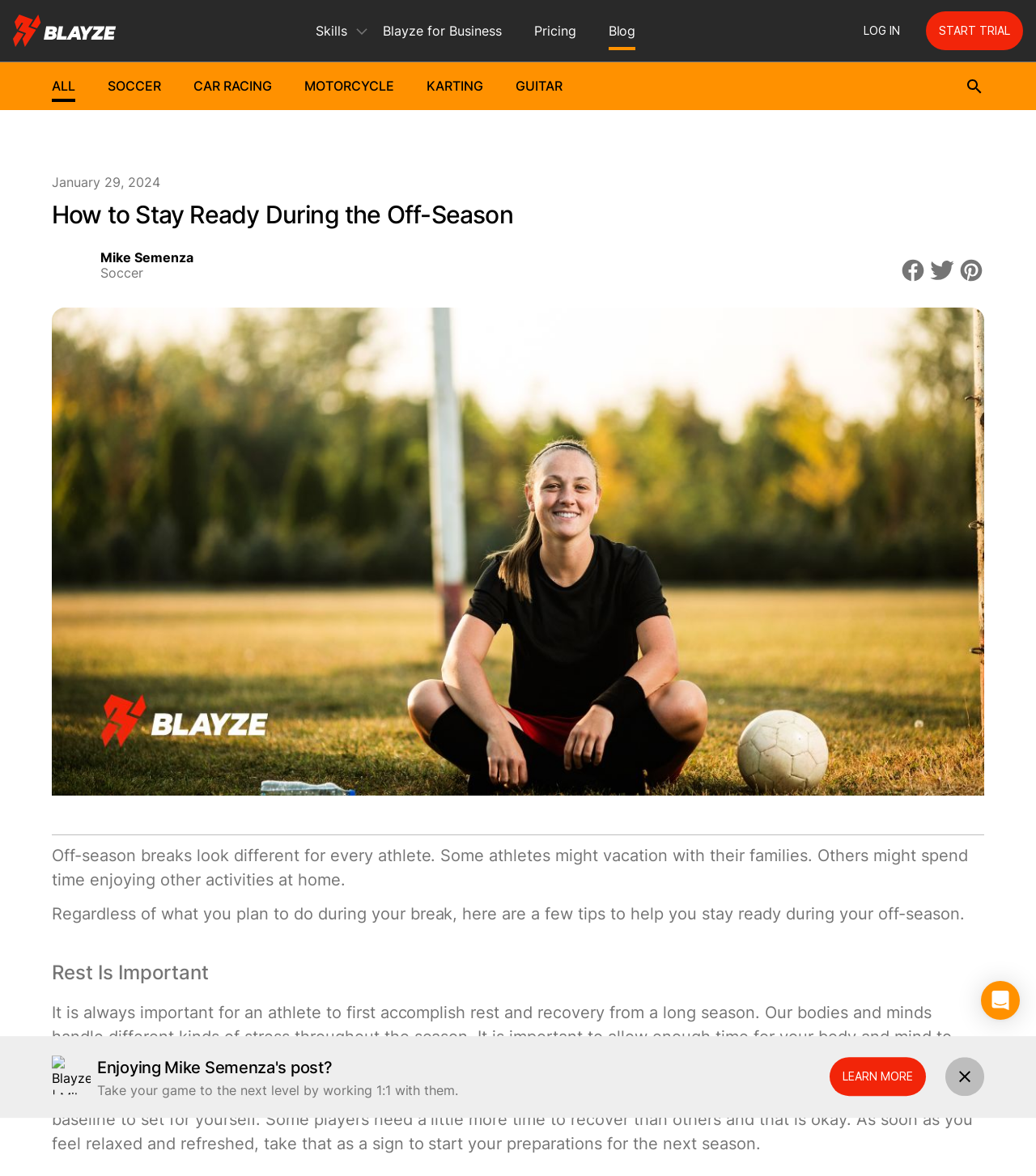Specify the bounding box coordinates for the region that must be clicked to perform the given instruction: "Share on Facebook".

[0.869, 0.219, 0.894, 0.241]